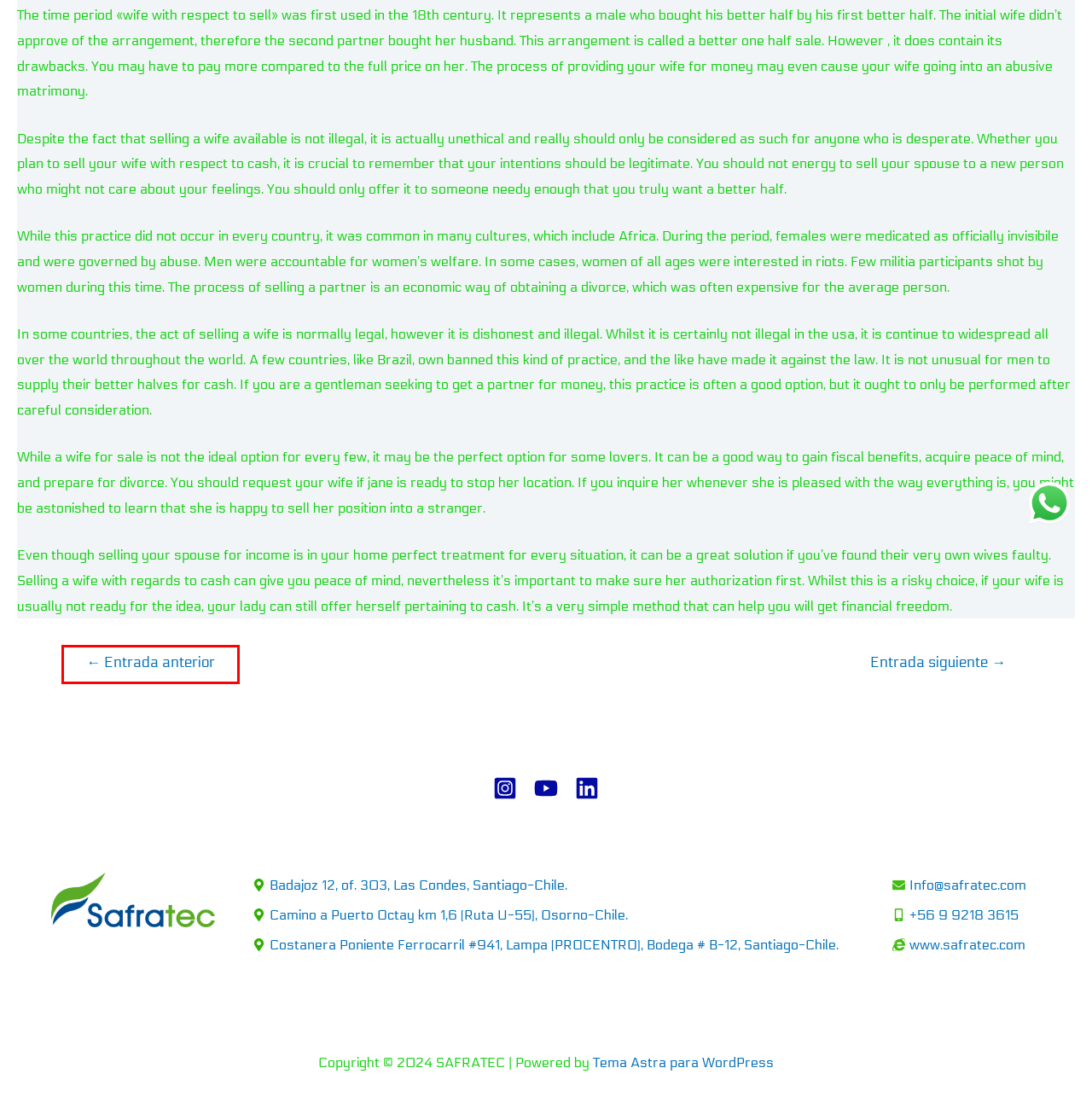Look at the given screenshot of a webpage with a red rectangle bounding box around a UI element. Pick the description that best matches the new webpage after clicking the element highlighted. The descriptions are:
A. $5 Put Casino Canada ᐈ betsoft 100 % free Spins To have C$5 – SAFRATEC
B. SAFRATEC
C. Sin categoría – SAFRATEC
D. Astra – Fast, Lightweight & Customizable WordPress Theme - Download Now!
E. SAFRATEC – SAFRATEC
F. Tulio Gonzalez Machado – SAFRATEC
G. NUTRICION ANIMAL – SAFRATEC
H. CONTACTO – SAFRATEC

A